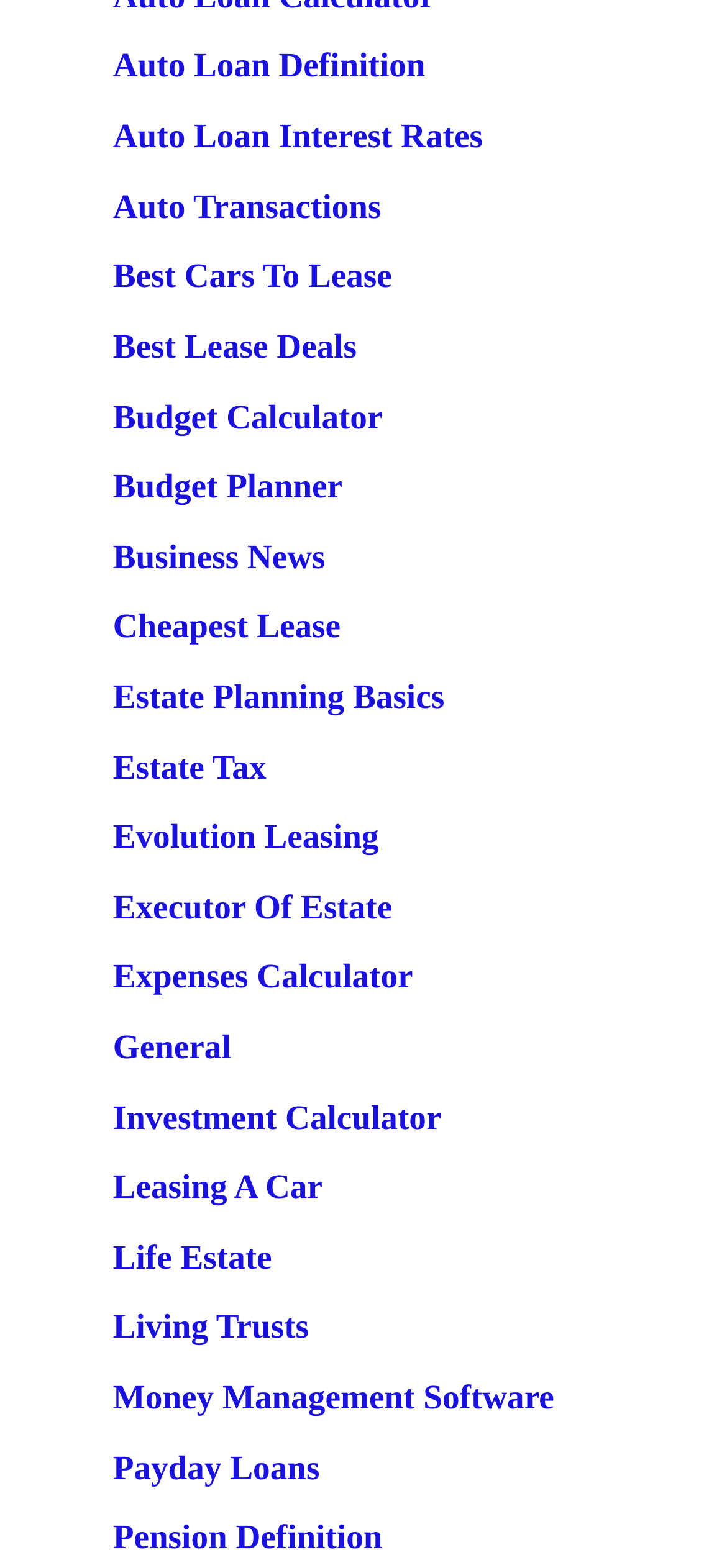Kindly determine the bounding box coordinates of the area that needs to be clicked to fulfill this instruction: "Learn about auto loan definition".

[0.155, 0.03, 0.585, 0.054]